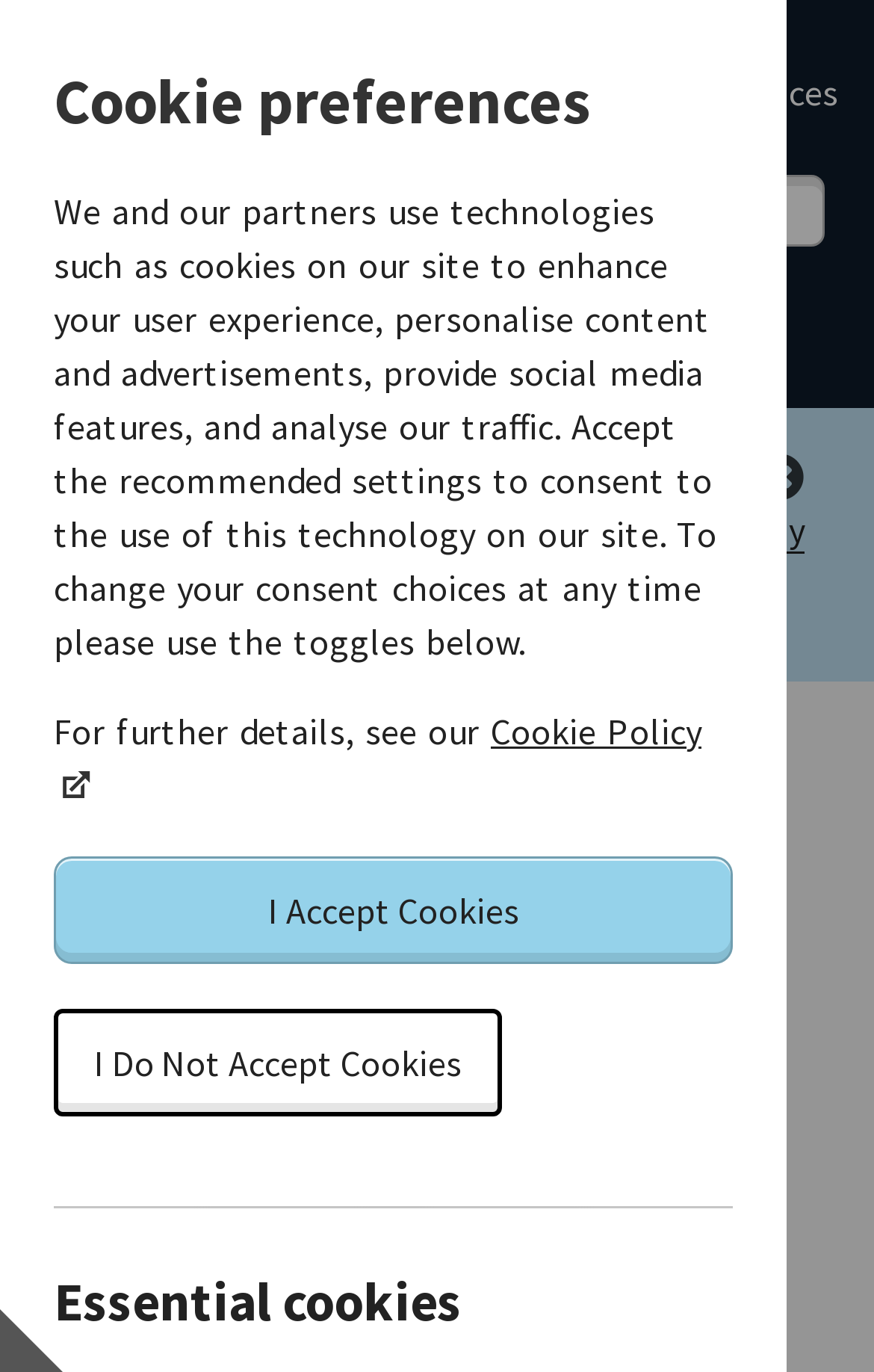Please find the bounding box coordinates of the element that you should click to achieve the following instruction: "follow the twenty-first link". The coordinates should be presented as four float numbers between 0 and 1: [left, top, right, bottom].

None